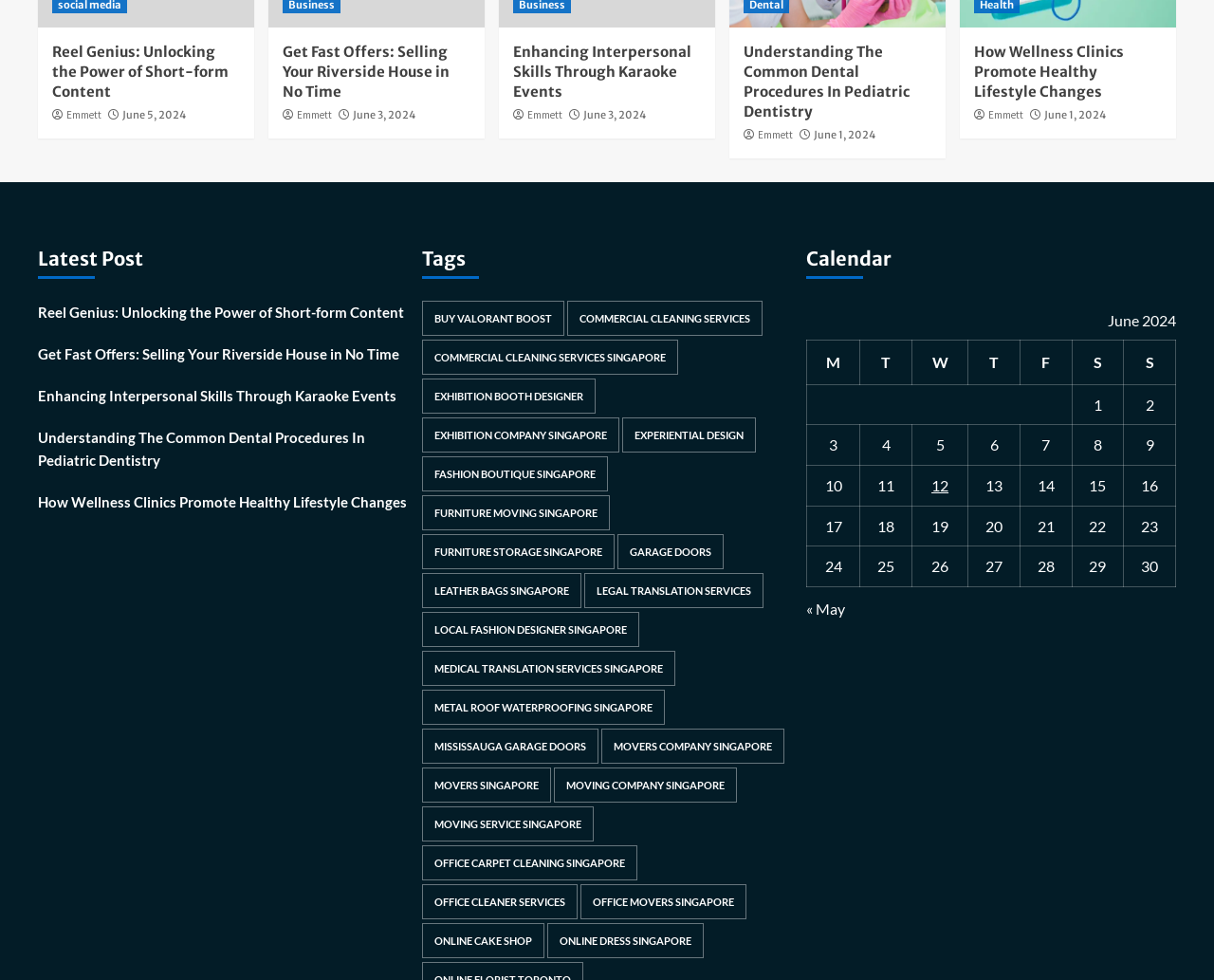Please answer the following question using a single word or phrase: 
How many tags are listed on the webpage?

20